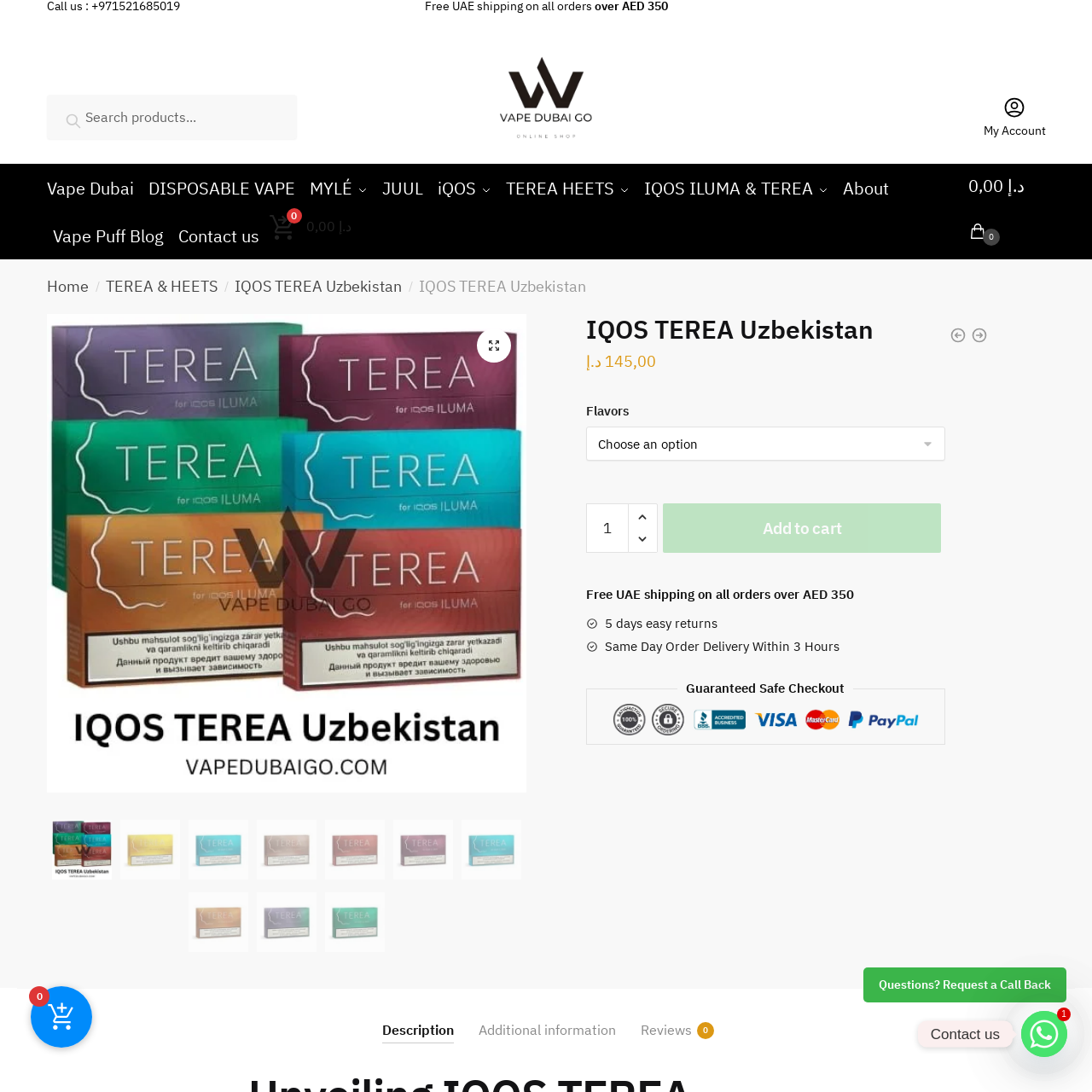Observe the content inside the red rectangle, What is the focus of the brand? 
Give your answer in just one word or phrase.

Providing alternatives to traditional smoking